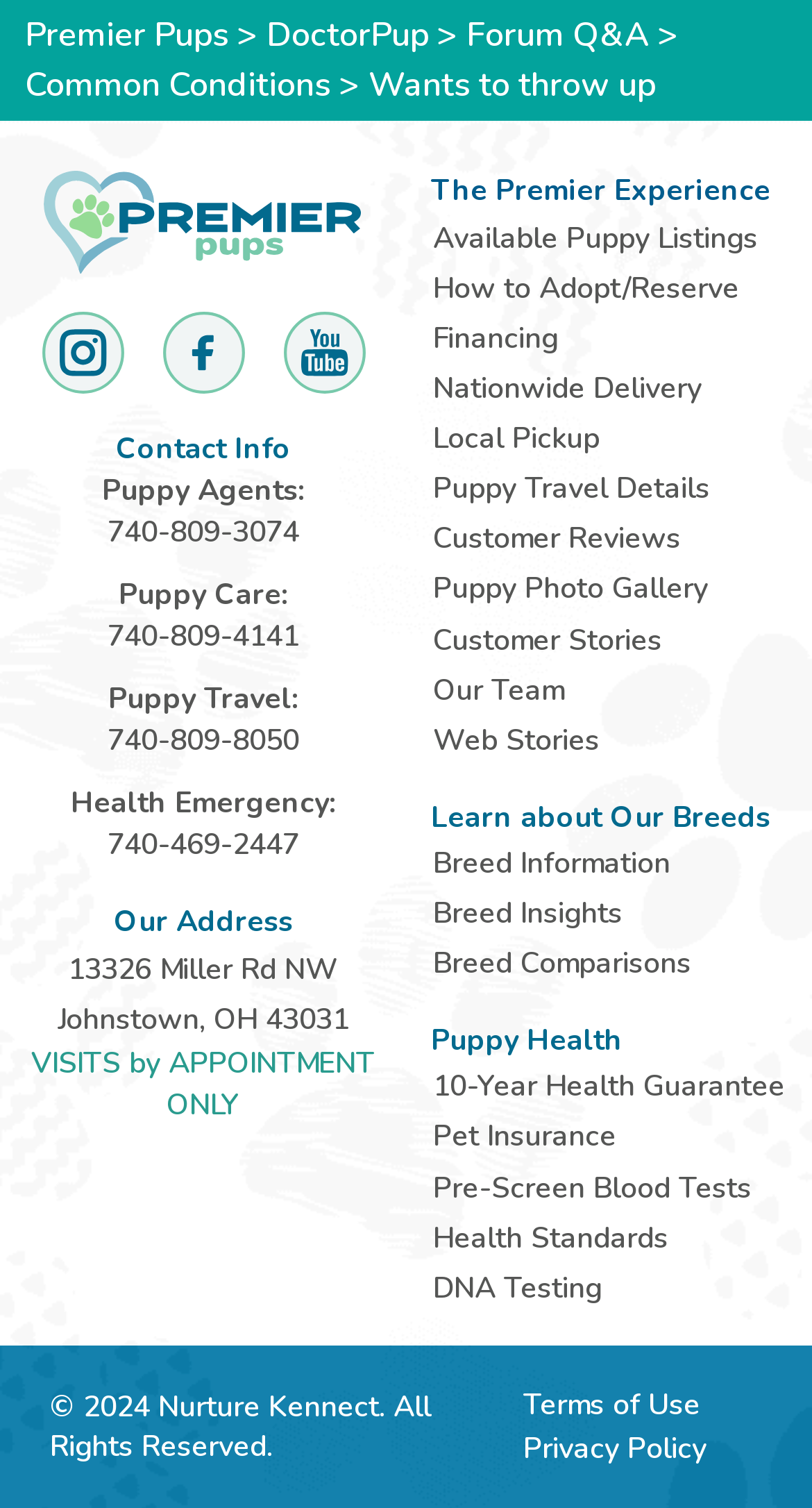Please identify the bounding box coordinates of the clickable area that will fulfill the following instruction: "Learn about Our Breeds". The coordinates should be in the format of four float numbers between 0 and 1, i.e., [left, top, right, bottom].

[0.531, 0.529, 0.969, 0.555]